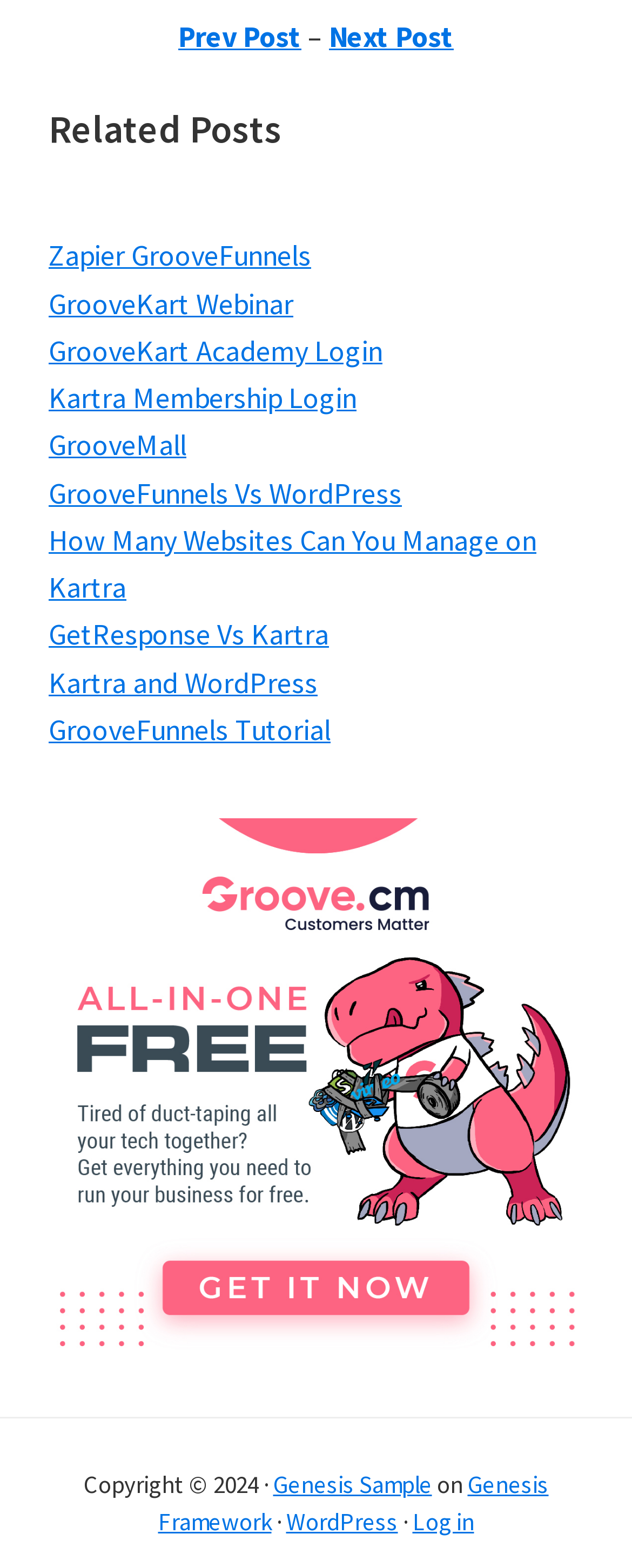Respond with a single word or phrase:
What is the function of the 'Prev Post' and 'Next Post' links?

To navigate between posts